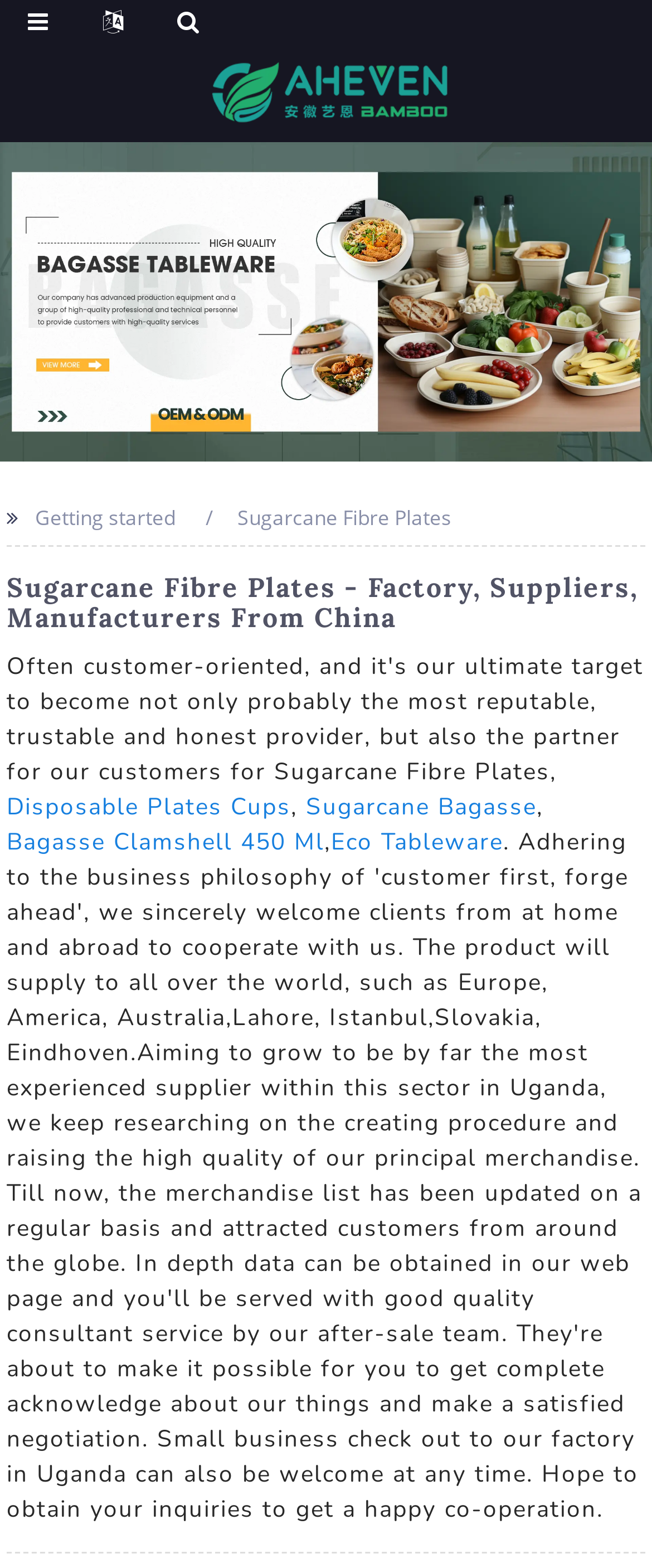What is the principal heading displayed on the webpage?

Sugarcane Fibre Plates - Factory, Suppliers, Manufacturers From China